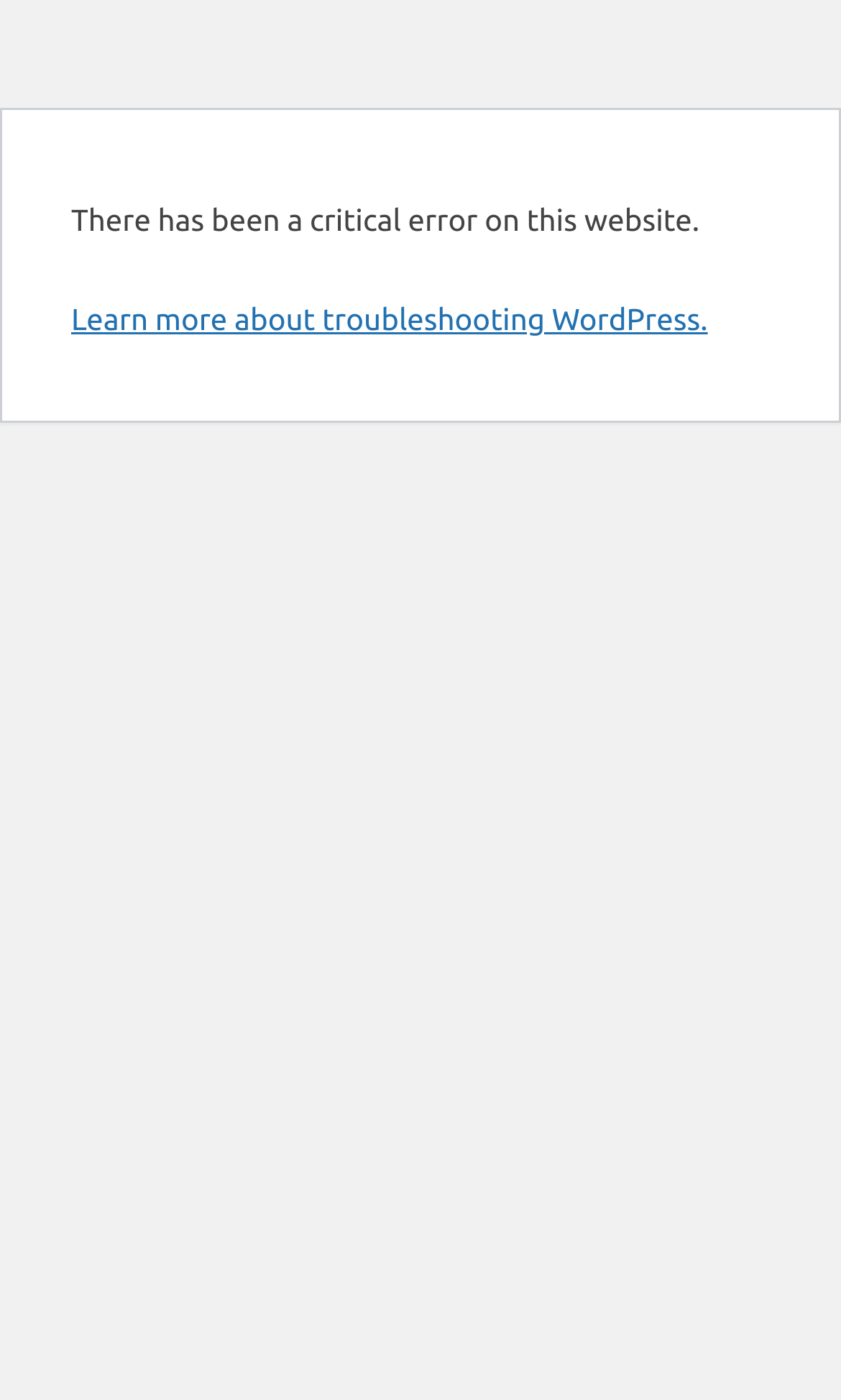Give the bounding box coordinates for this UI element: "Learn more about troubleshooting WordPress.". The coordinates should be four float numbers between 0 and 1, arranged as [left, top, right, bottom].

[0.085, 0.216, 0.842, 0.24]